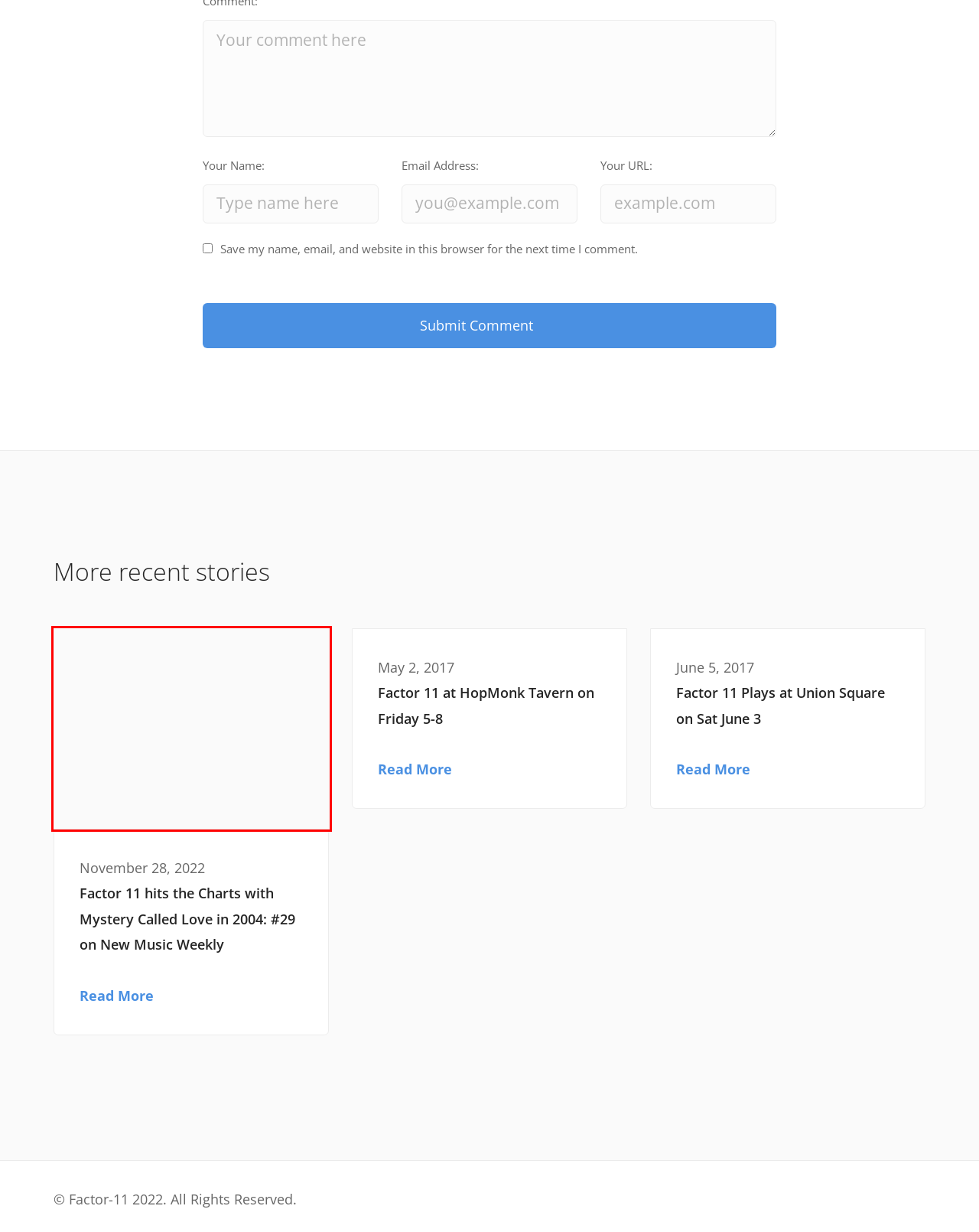You have a screenshot showing a webpage with a red bounding box highlighting an element. Choose the webpage description that best fits the new webpage after clicking the highlighted element. The descriptions are:
A. Listen to Factor 11’s Music over the last 15 years – Factor-11
B. Factor 11 Plays at Union Square on Sat June 3 – Factor-11
C. Factor-11 – Factor-11 is a Northern California Rock Band
D. Press Release – Factor-11
E. Reviews – Factor-11
F. Factor 11 at HopMonk Tavern on Friday 5-8 – Factor-11
G. Events – Factor-11
H. Factor 11 hits the Charts with Mystery Called Love in  2004:  #29 on New Music Weekly – Factor-11

H